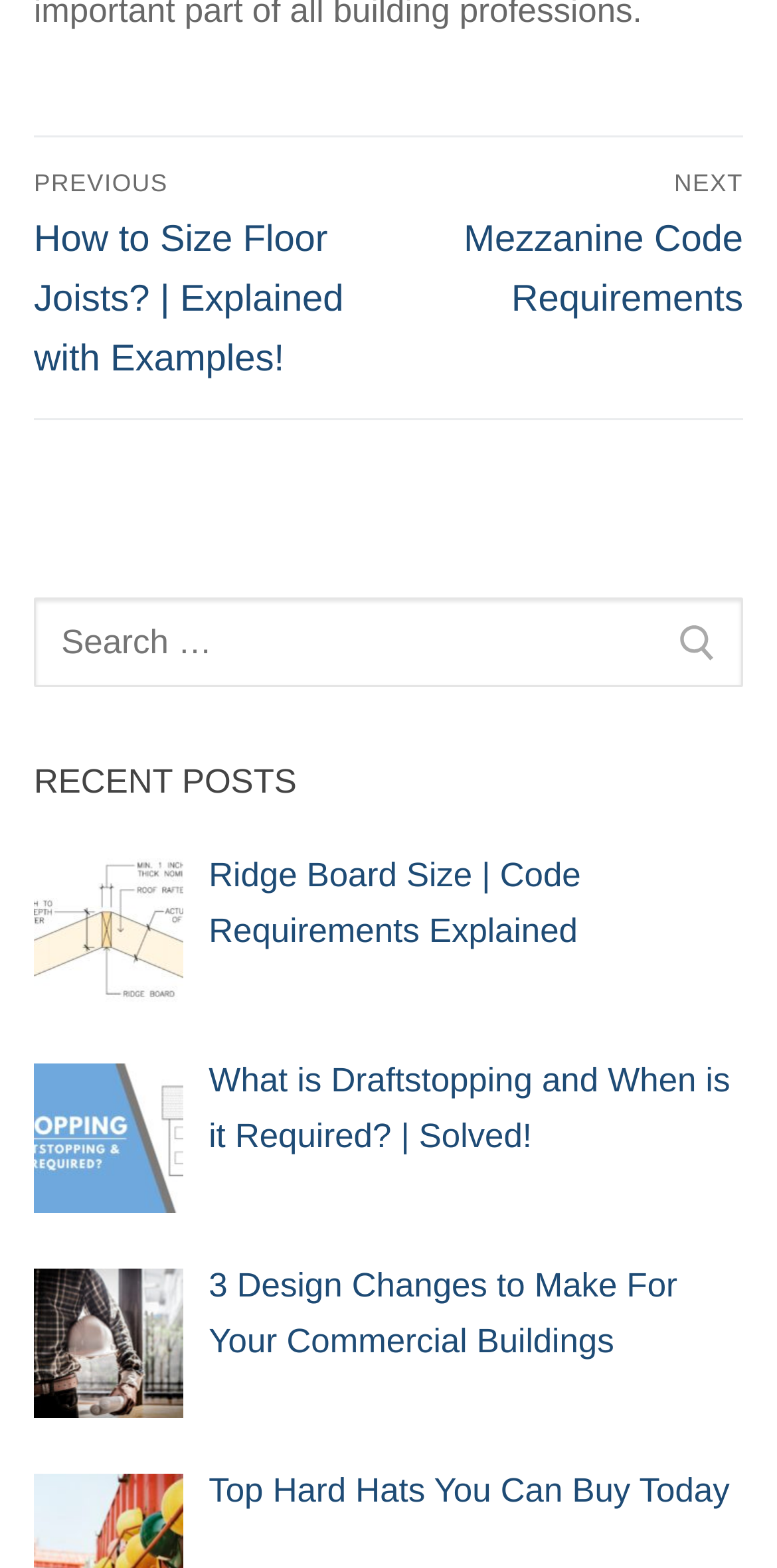What is the title of the previous post?
From the image, respond with a single word or phrase.

How to Size Floor Joists?